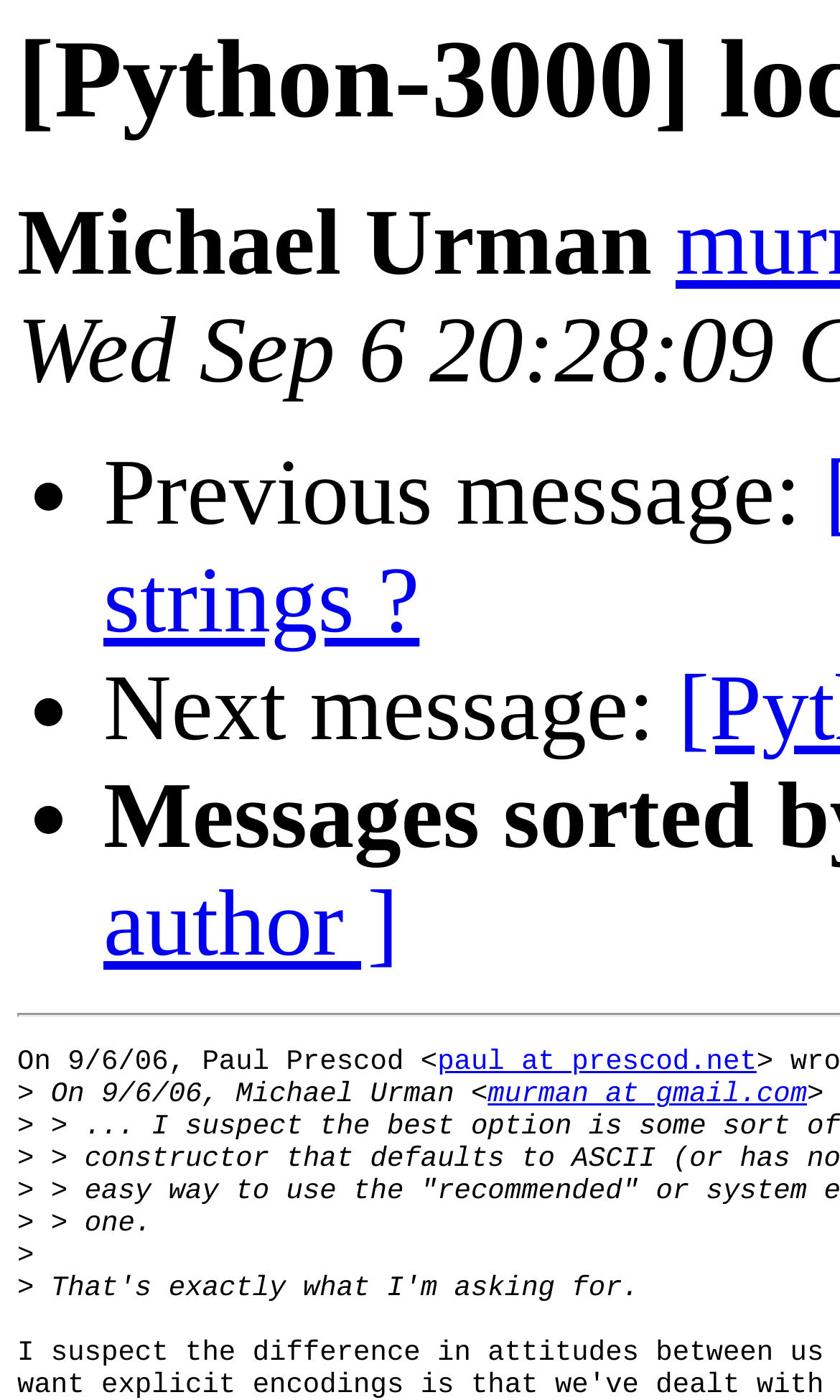Who is the author of the previous message?
Look at the image and provide a short answer using one word or a phrase.

Michael Urman